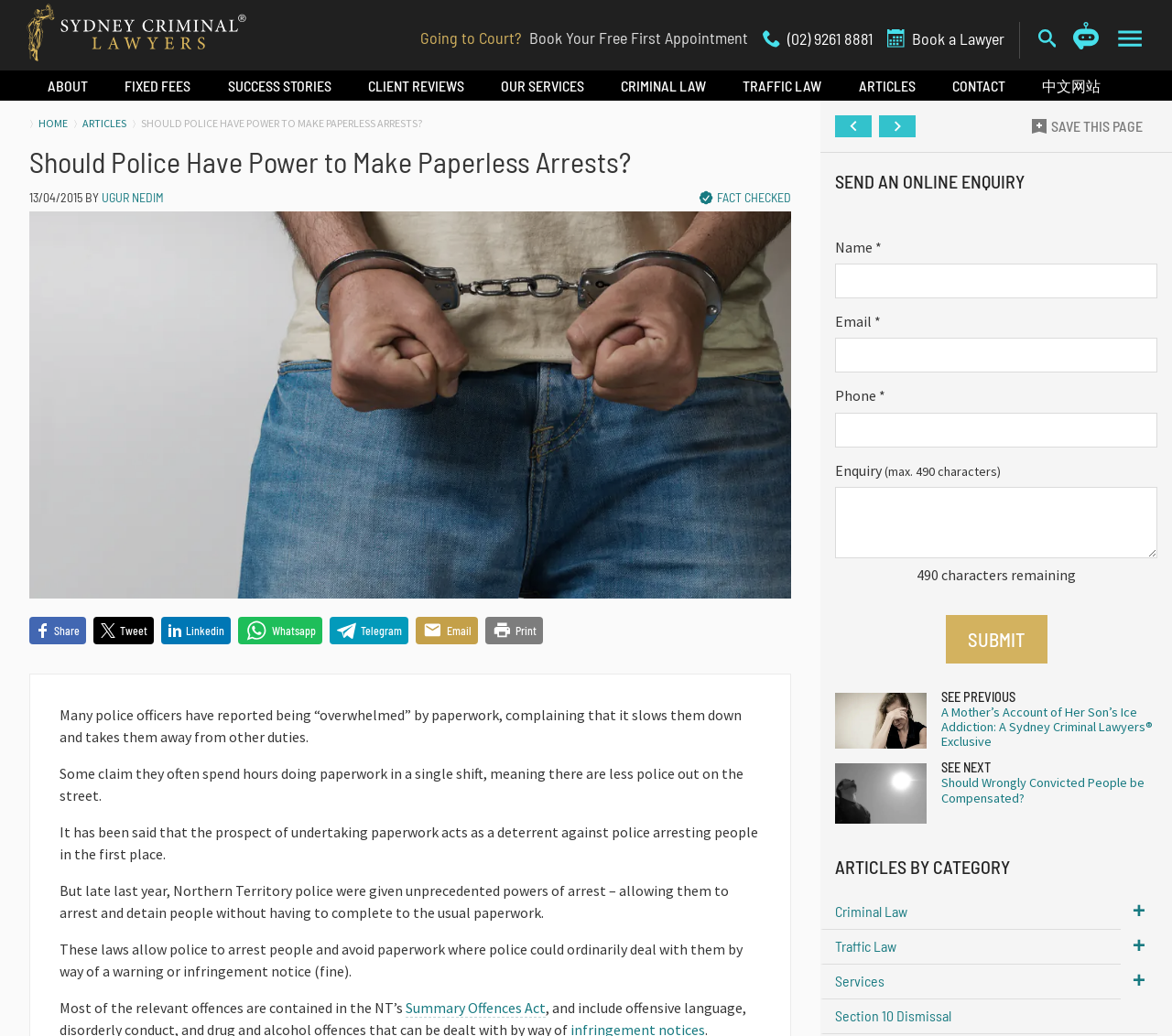Specify the bounding box coordinates for the region that must be clicked to perform the given instruction: "Click the 'Book Your Free First Appointment' link".

[0.452, 0.026, 0.638, 0.045]